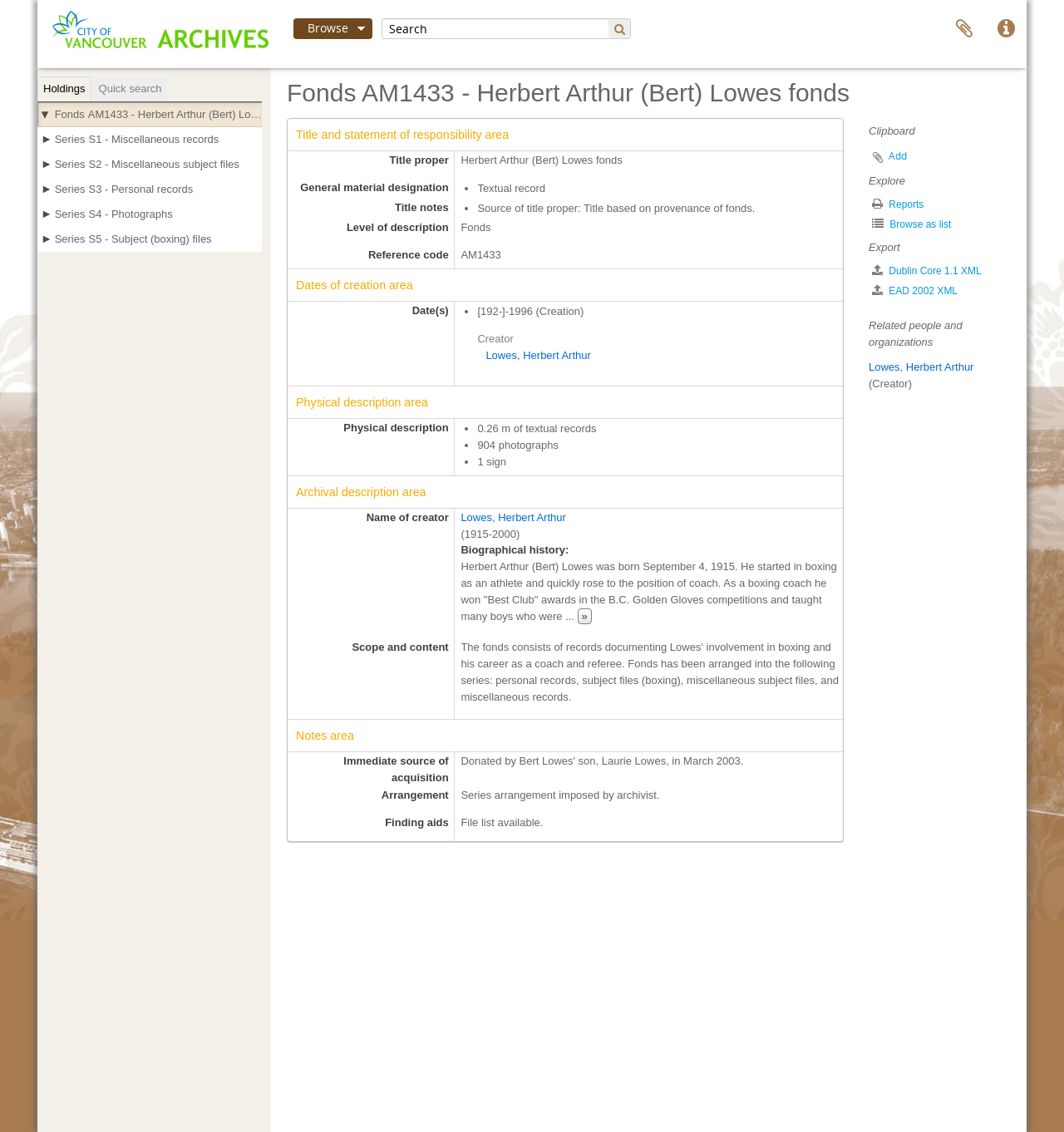Based on the element description: "Add to cart", identify the bounding box coordinates for this UI element. The coordinates must be four float numbers between 0 and 1, listed as [left, top, right, bottom].

None